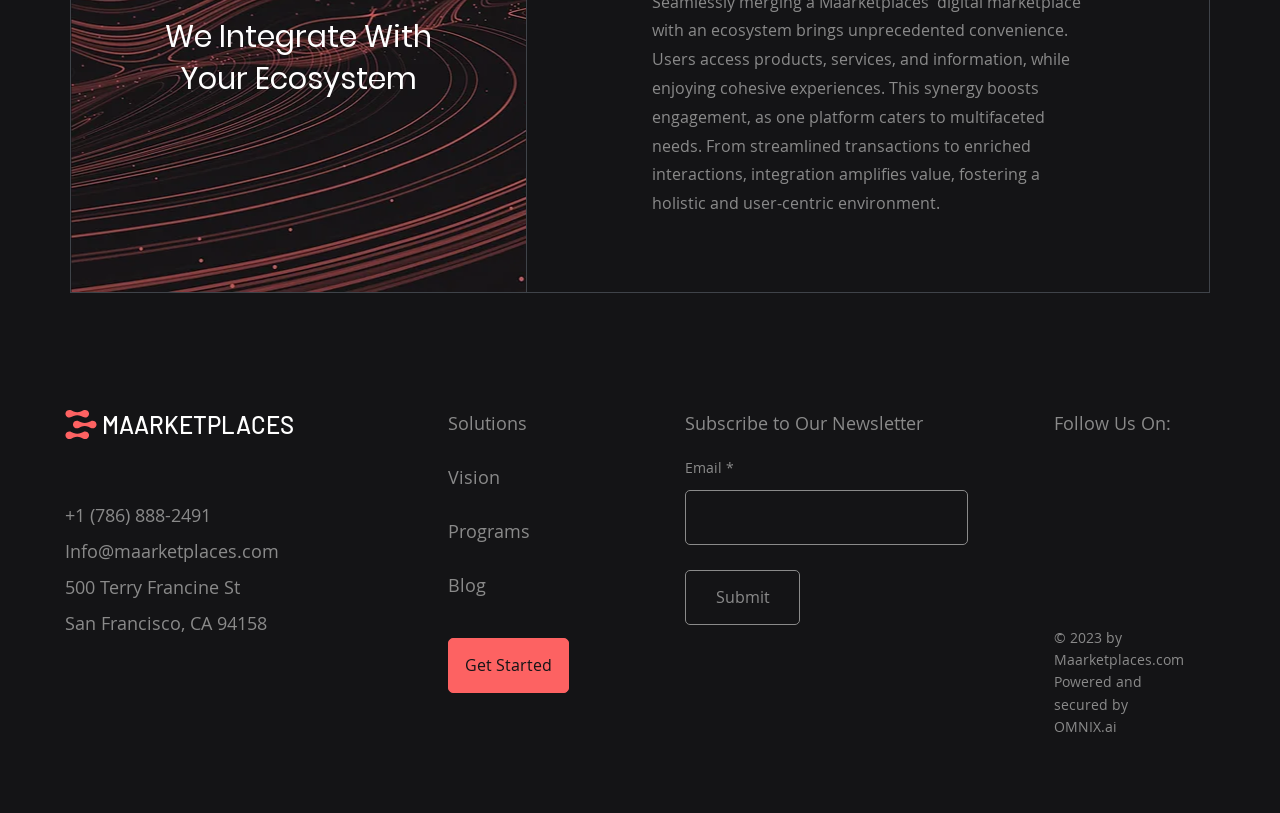What is the phone number of MAARKETPLACES?
Using the image, provide a concise answer in one word or a short phrase.

+1 (786) 888-2491